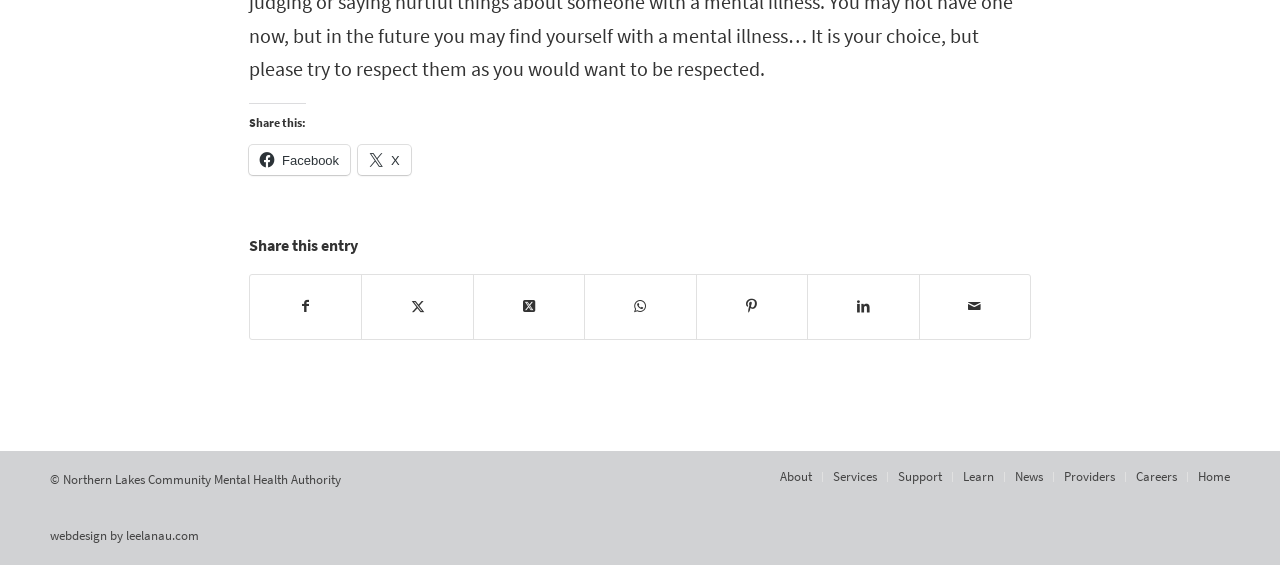Can you show the bounding box coordinates of the region to click on to complete the task described in the instruction: "Visit webdesign by leelanau.com"?

[0.039, 0.932, 0.155, 0.962]